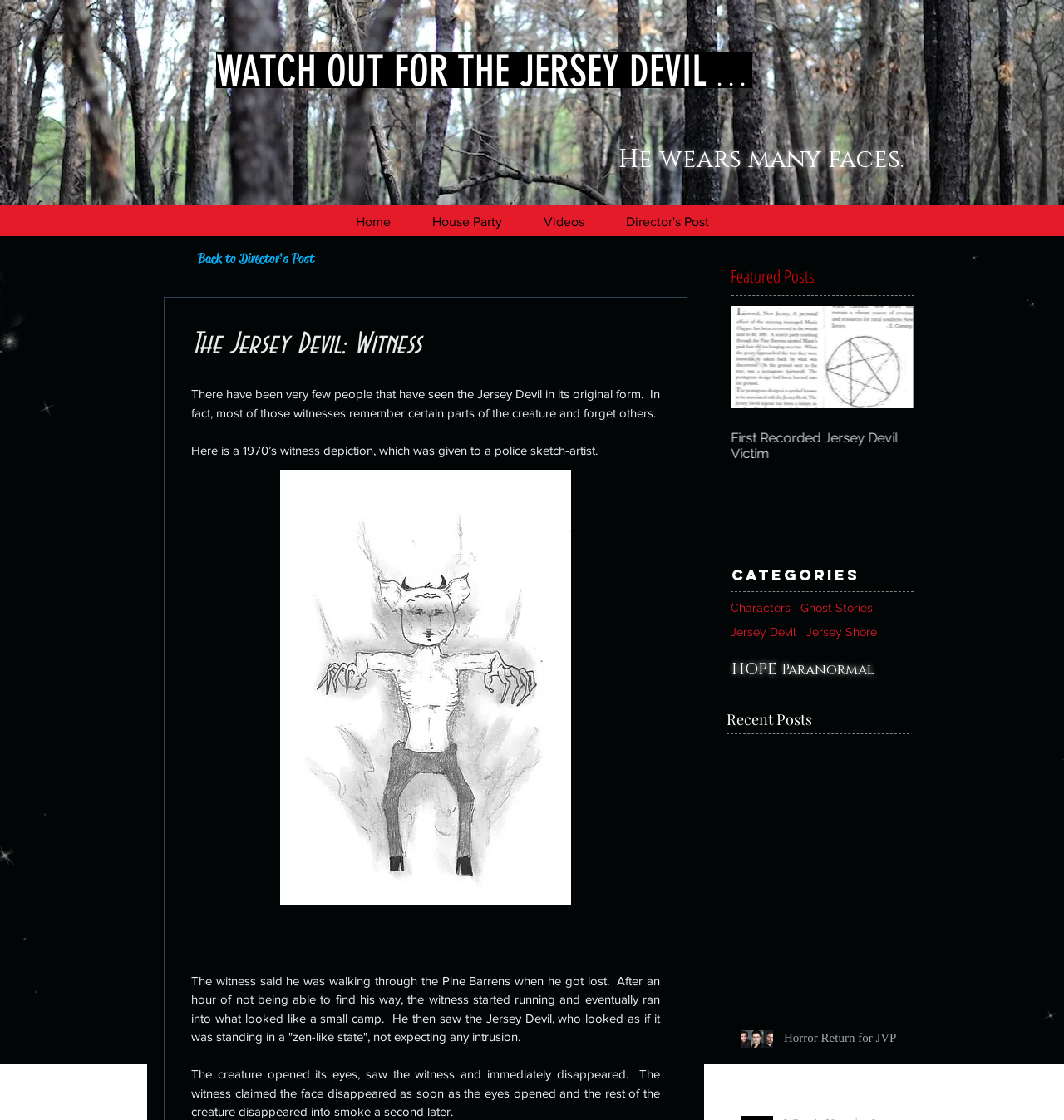How many posts are listed in the 'Featured Posts' section?
Give a one-word or short-phrase answer derived from the screenshot.

4